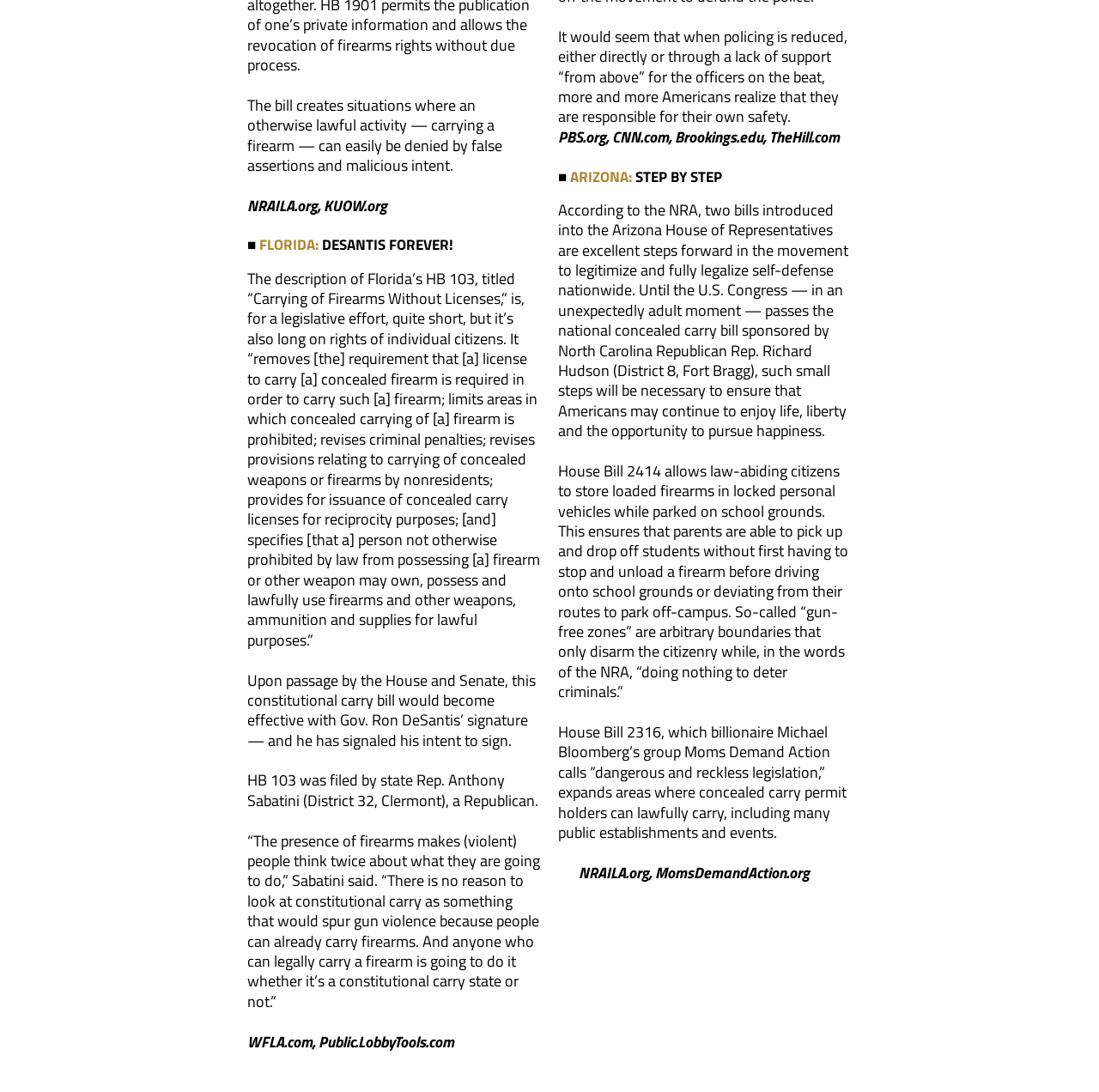What is the topic of the article?
Look at the image and respond with a single word or a short phrase.

Gun laws